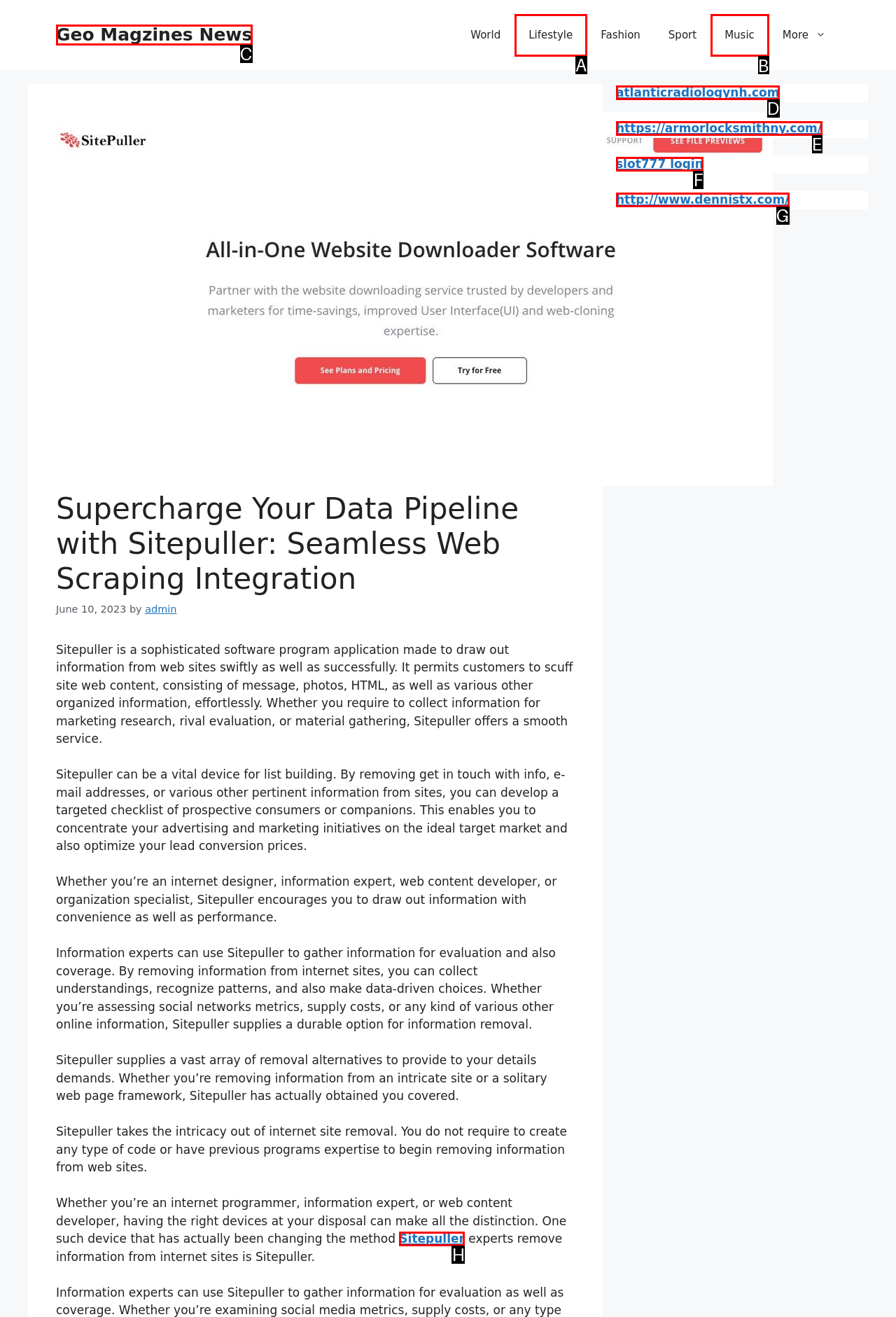Choose the HTML element that needs to be clicked for the given task: Click on the 'More' link Respond by giving the letter of the chosen option.

B